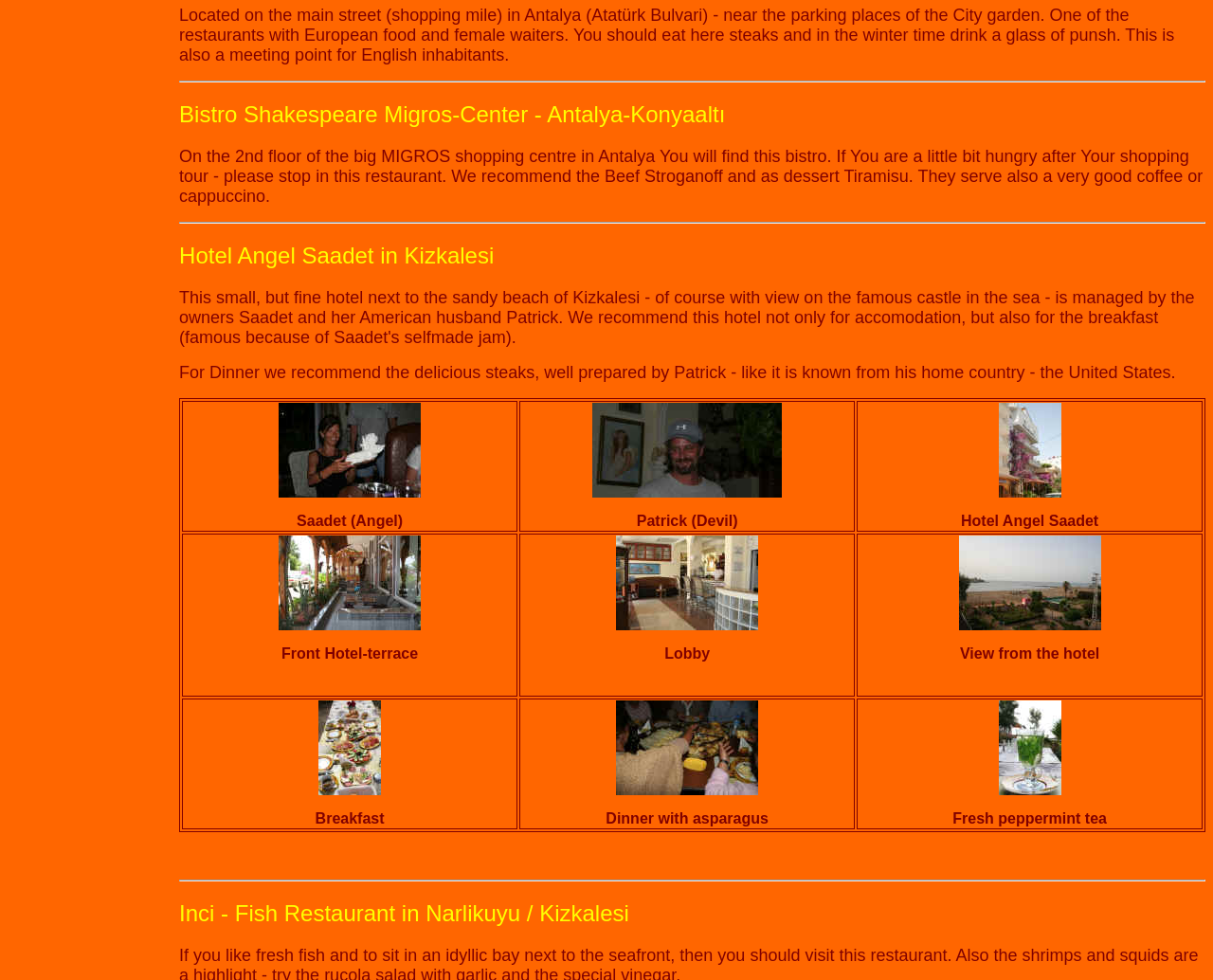What is the name of the fish restaurant in Narlikuyu / Kizkalesi?
Based on the visual content, answer with a single word or a brief phrase.

Inci